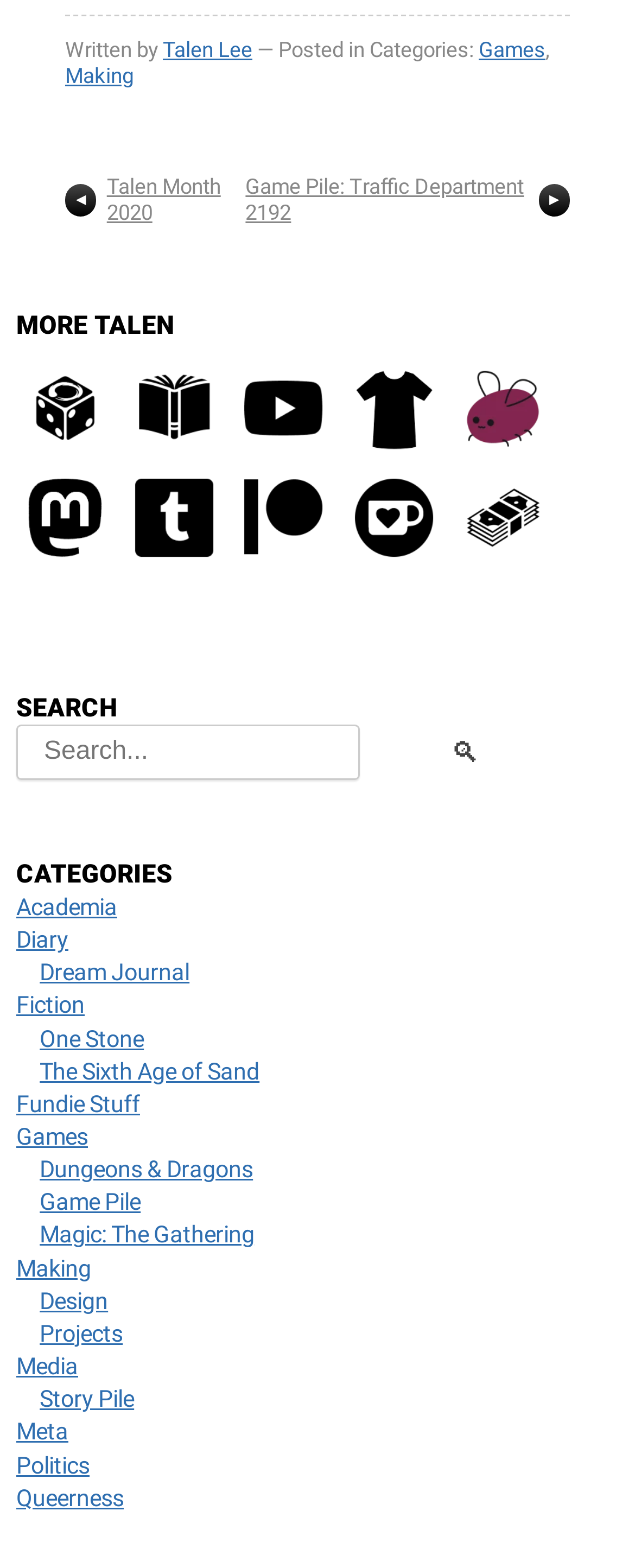Examine the screenshot and answer the question in as much detail as possible: What is the search button icon?

I found the search button icon by looking at the search section of the webpage, where it has a button with the icon '🔍︎'.